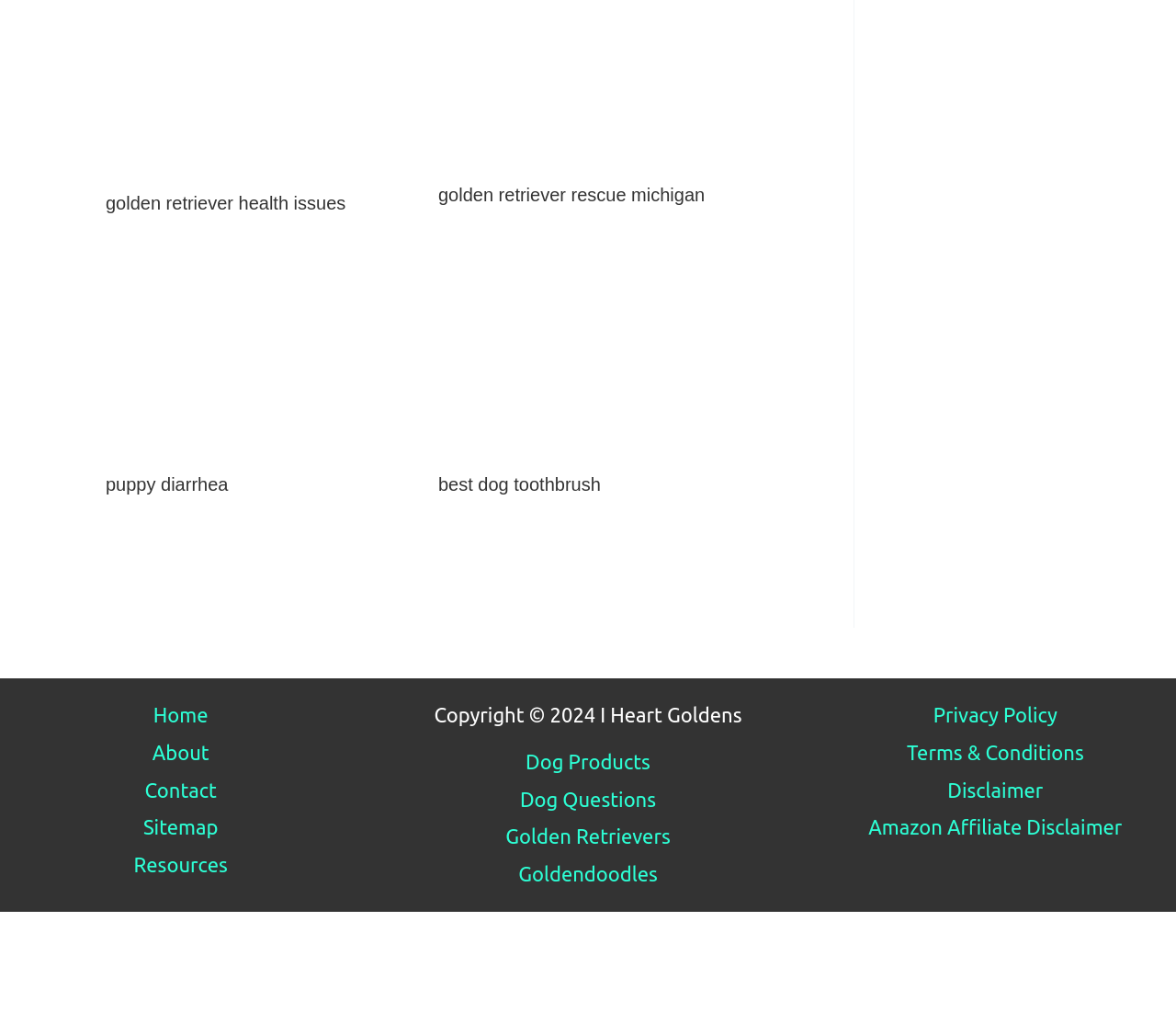What is the purpose of the 'Site Navigation: Footer' section?
Relying on the image, give a concise answer in one word or a brief phrase.

To navigate the site